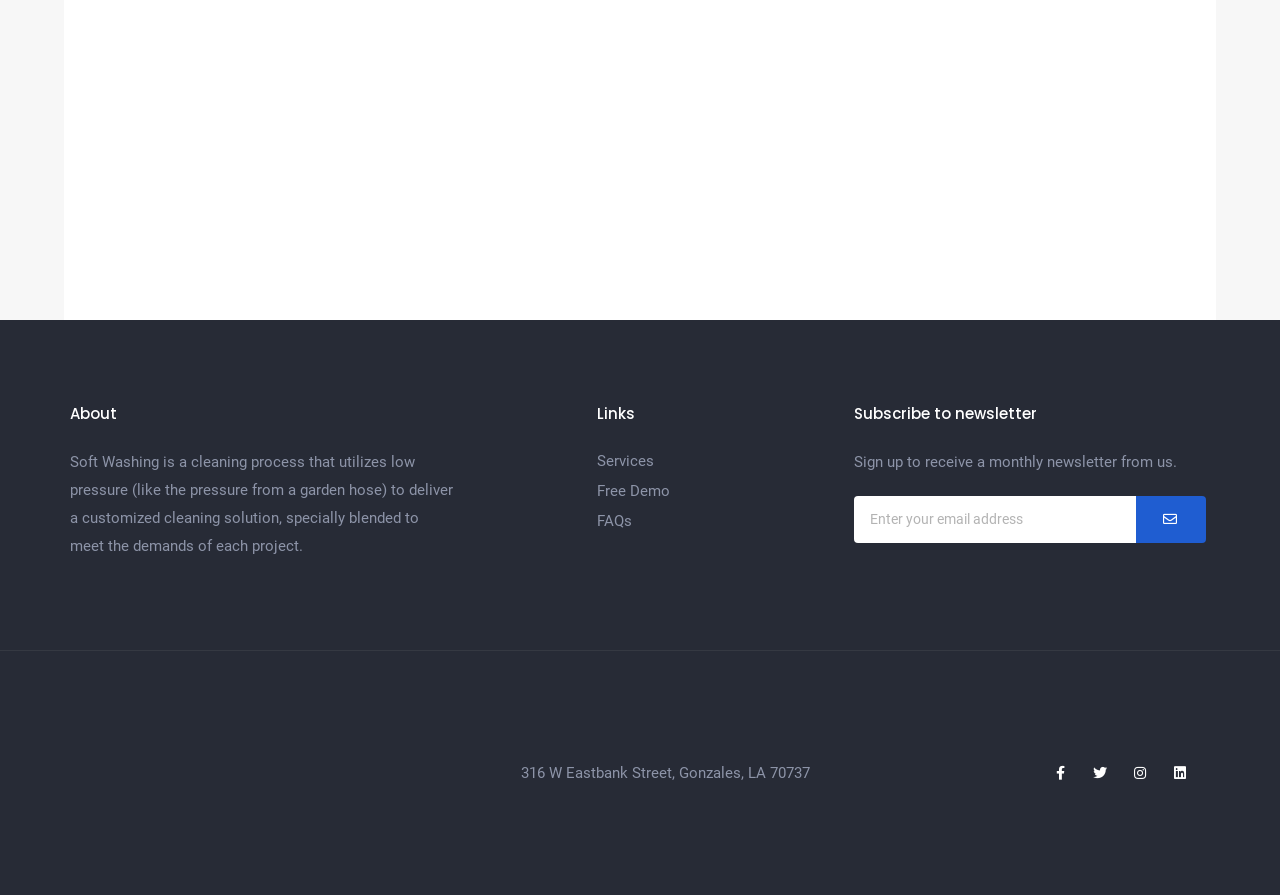What is the address of the company?
From the image, respond using a single word or phrase.

316 W Eastbank Street, Gonzales, LA 70737